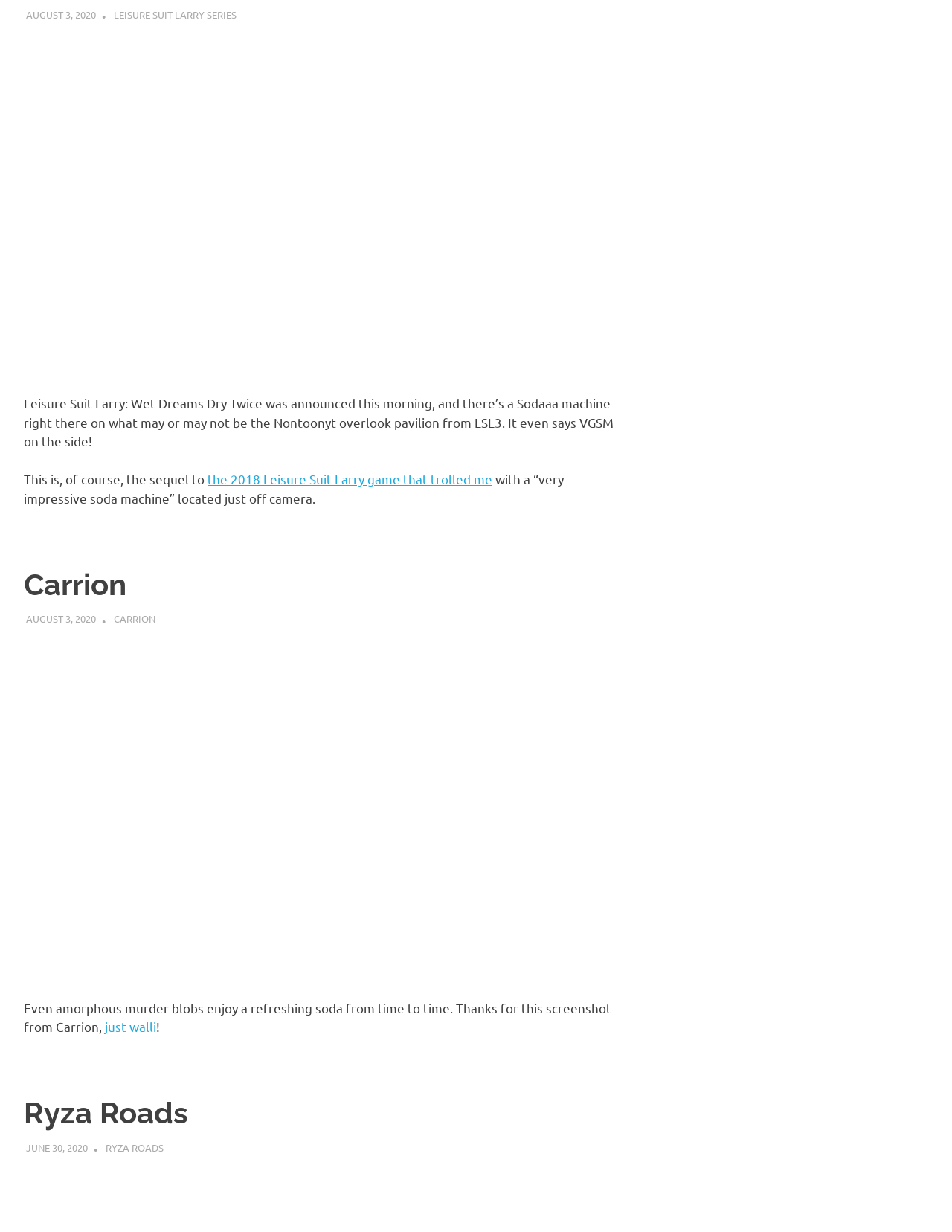What is the context of the soda machine mentioned in the first article?
Please respond to the question thoroughly and include all relevant details.

The context of the soda machine can be determined by reading the static text '...what may or may not be the Nontoonyt overlook pavilion from LSL3. It even says VGSM on the side!' which mentions the soda machine in the context of the Nontoonyt overlook pavilion.